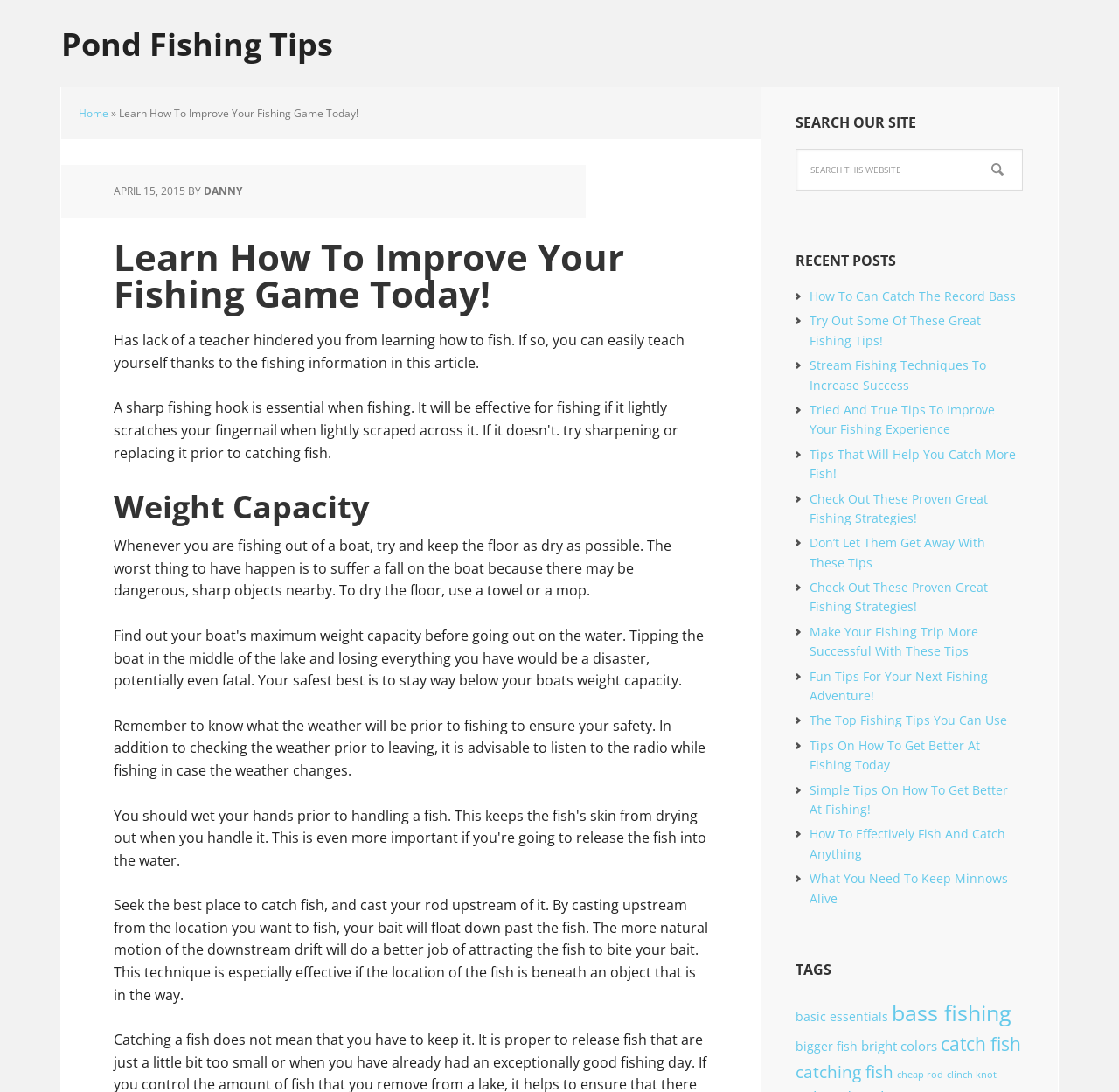What is the date of the article?
Answer with a single word or phrase by referring to the visual content.

APRIL 15, 2015